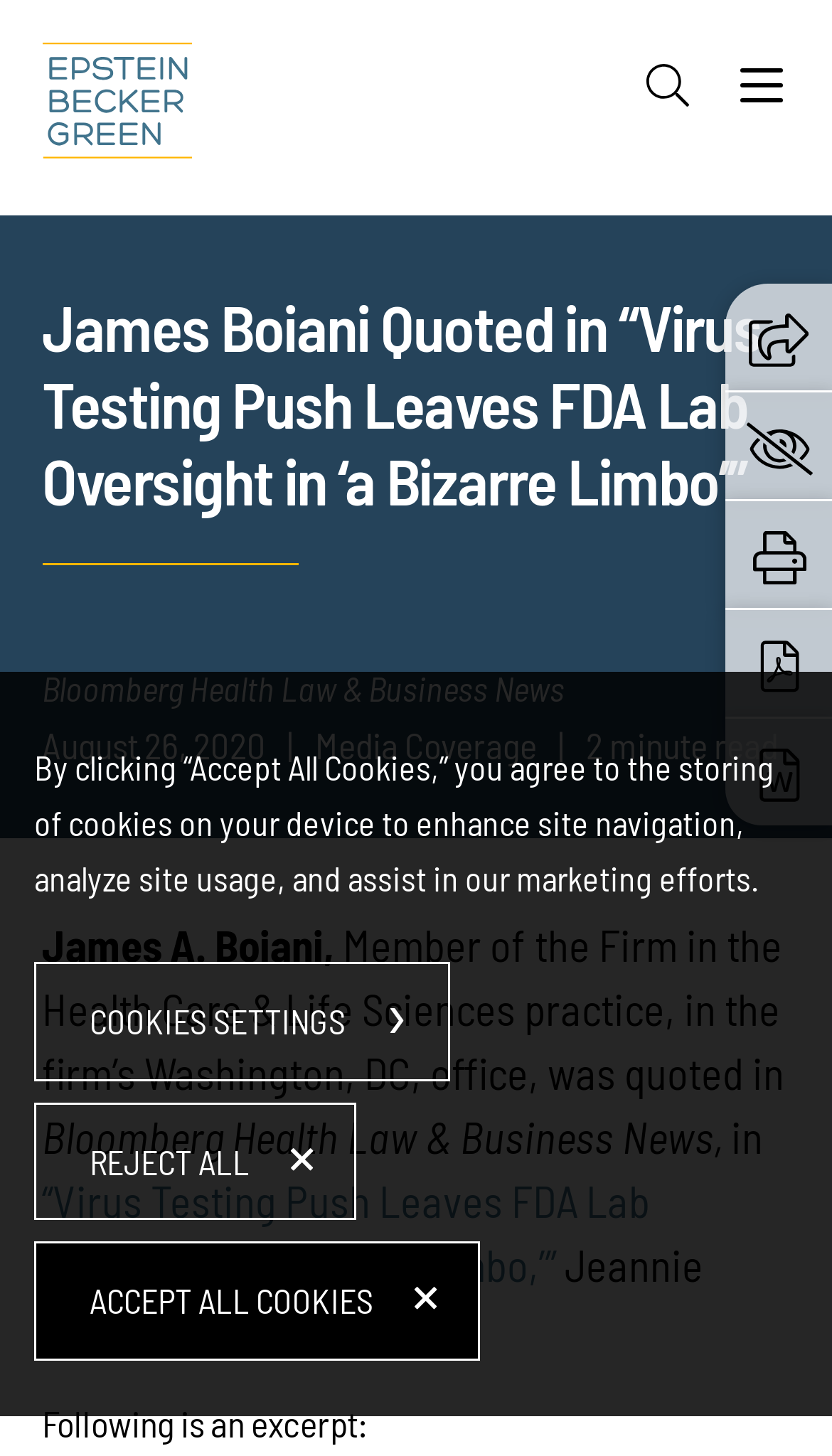Determine the bounding box coordinates for the area that needs to be clicked to fulfill this task: "Search for something". The coordinates must be given as four float numbers between 0 and 1, i.e., [left, top, right, bottom].

[0.776, 0.044, 0.827, 0.073]